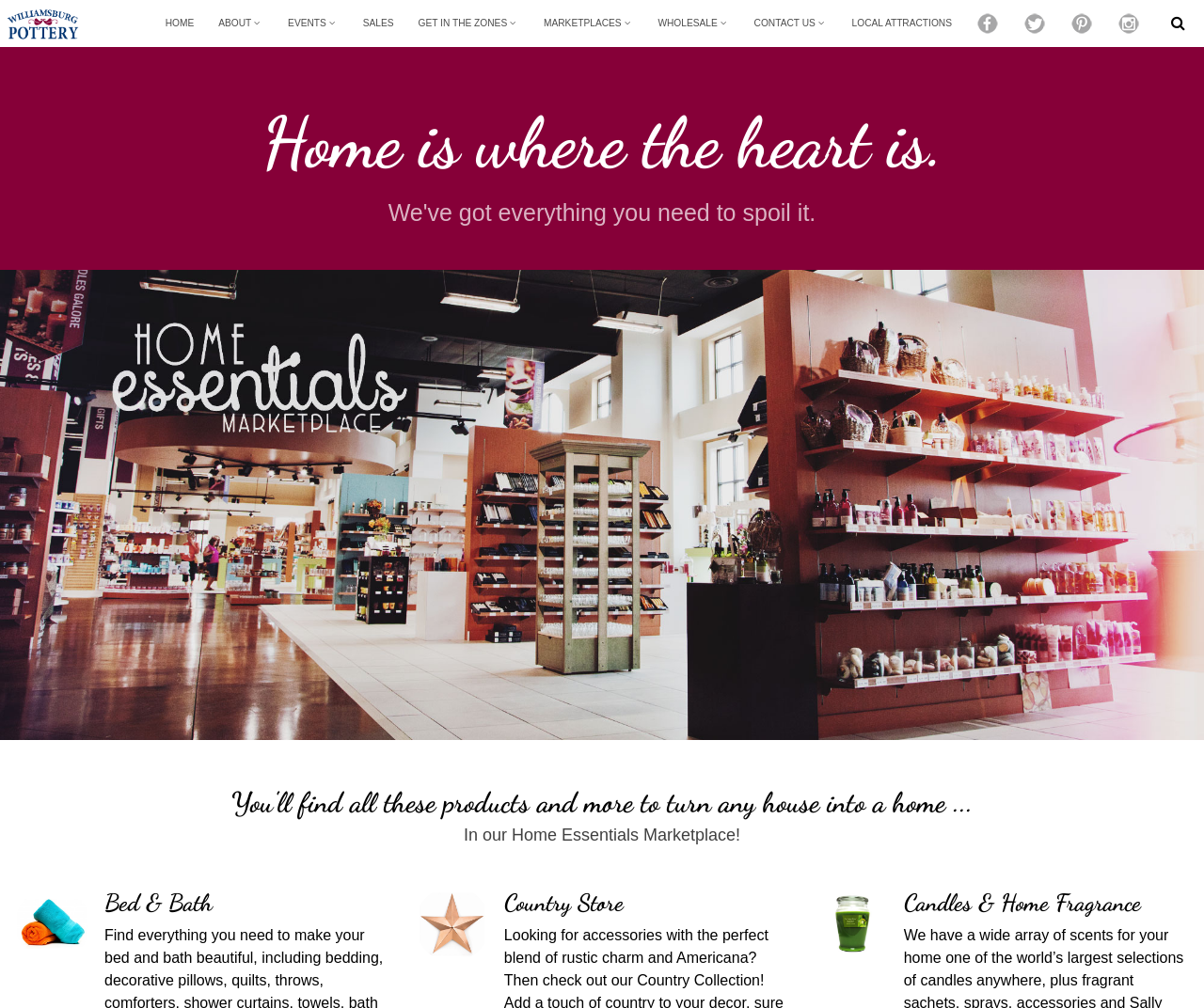Locate the bounding box coordinates of the clickable element to fulfill the following instruction: "explore MARKETPLACES". Provide the coordinates as four float numbers between 0 and 1 in the format [left, top, right, bottom].

[0.441, 0.0, 0.536, 0.047]